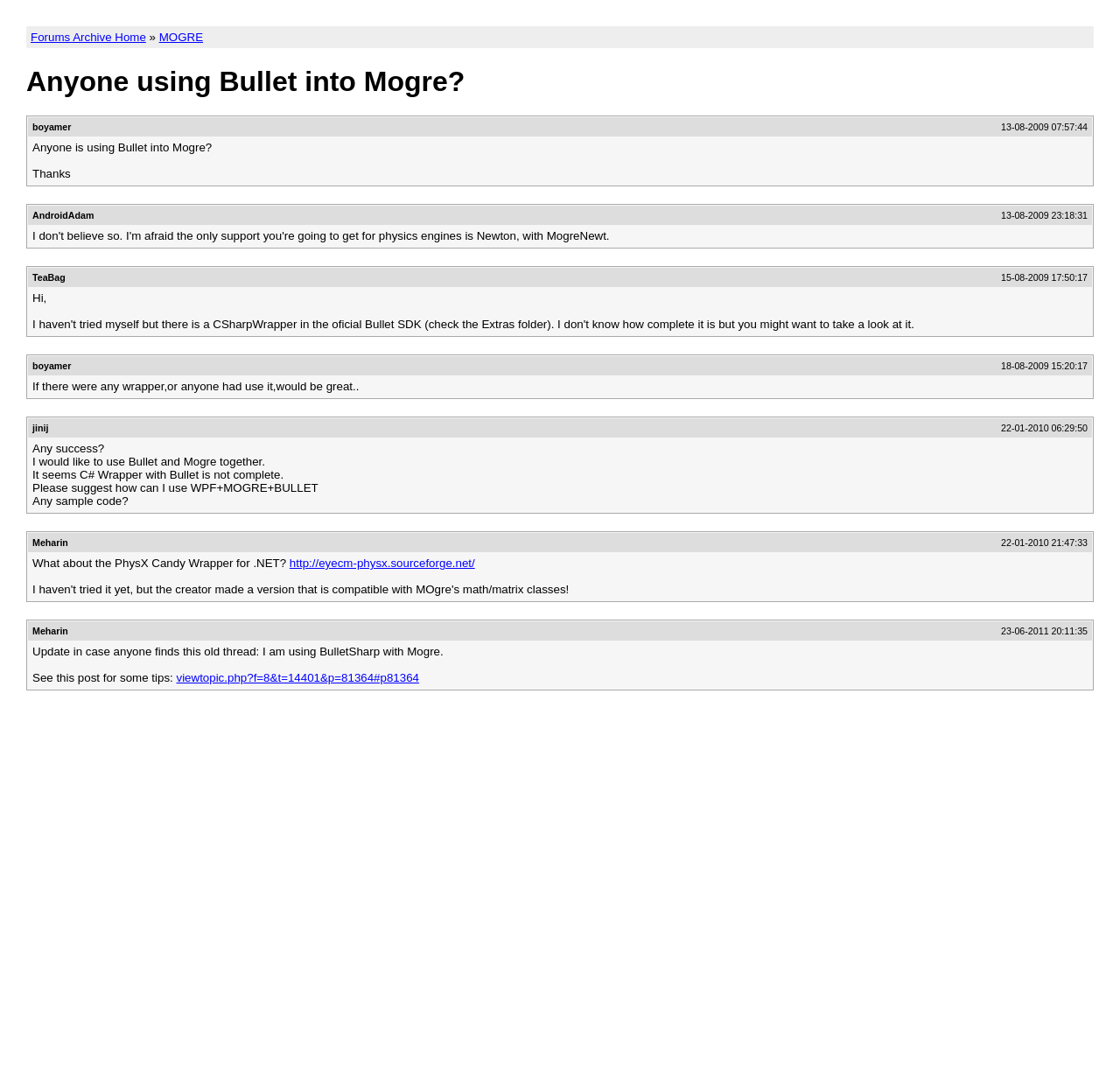Find the bounding box coordinates corresponding to the UI element with the description: "viewtopic.php?f=8&t=14401&p=81364#p81364". The coordinates should be formatted as [left, top, right, bottom], with values as floats between 0 and 1.

[0.157, 0.626, 0.374, 0.638]